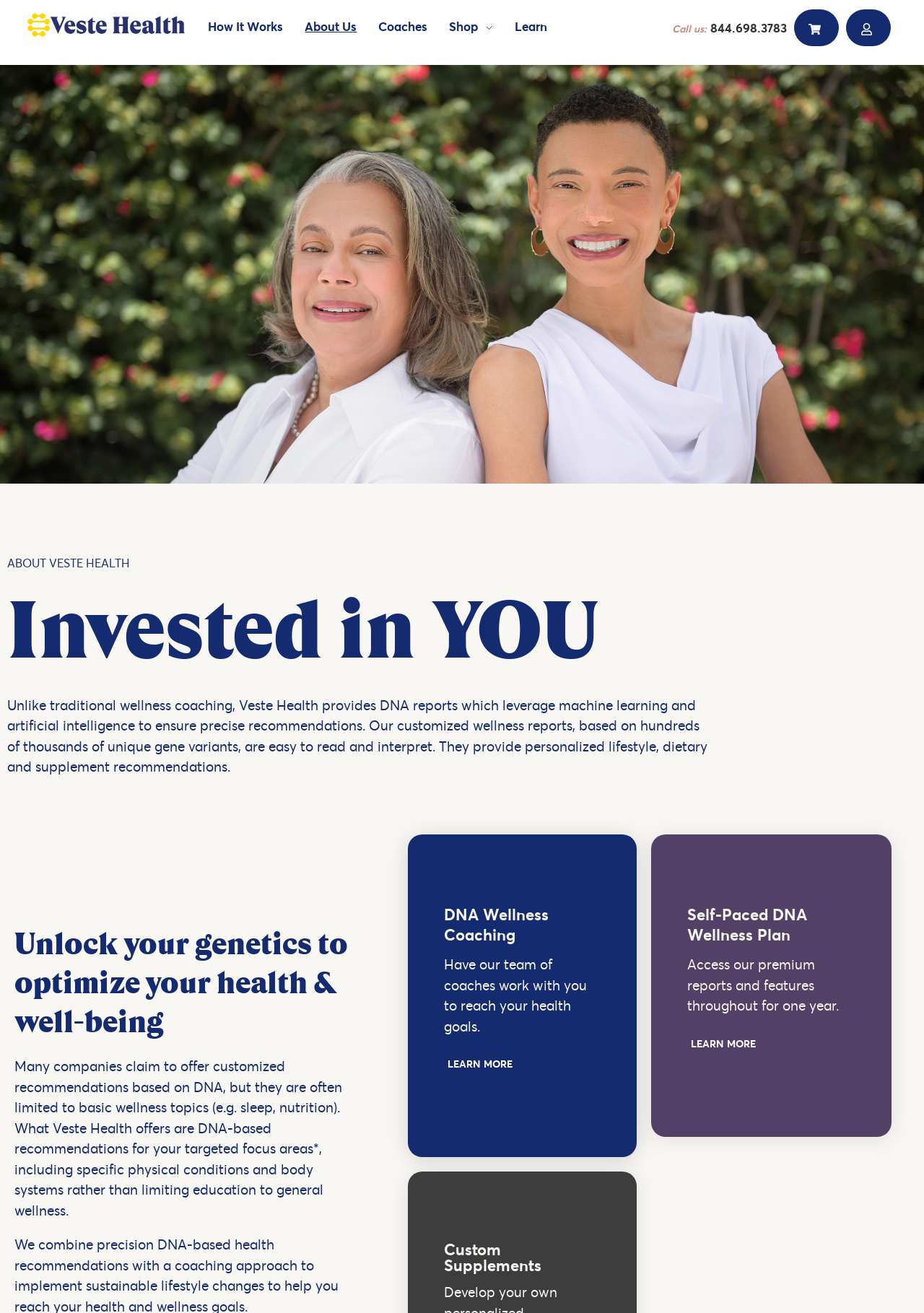Locate the bounding box coordinates of the element I should click to achieve the following instruction: "Explore P38 Mags and Grips book".

None